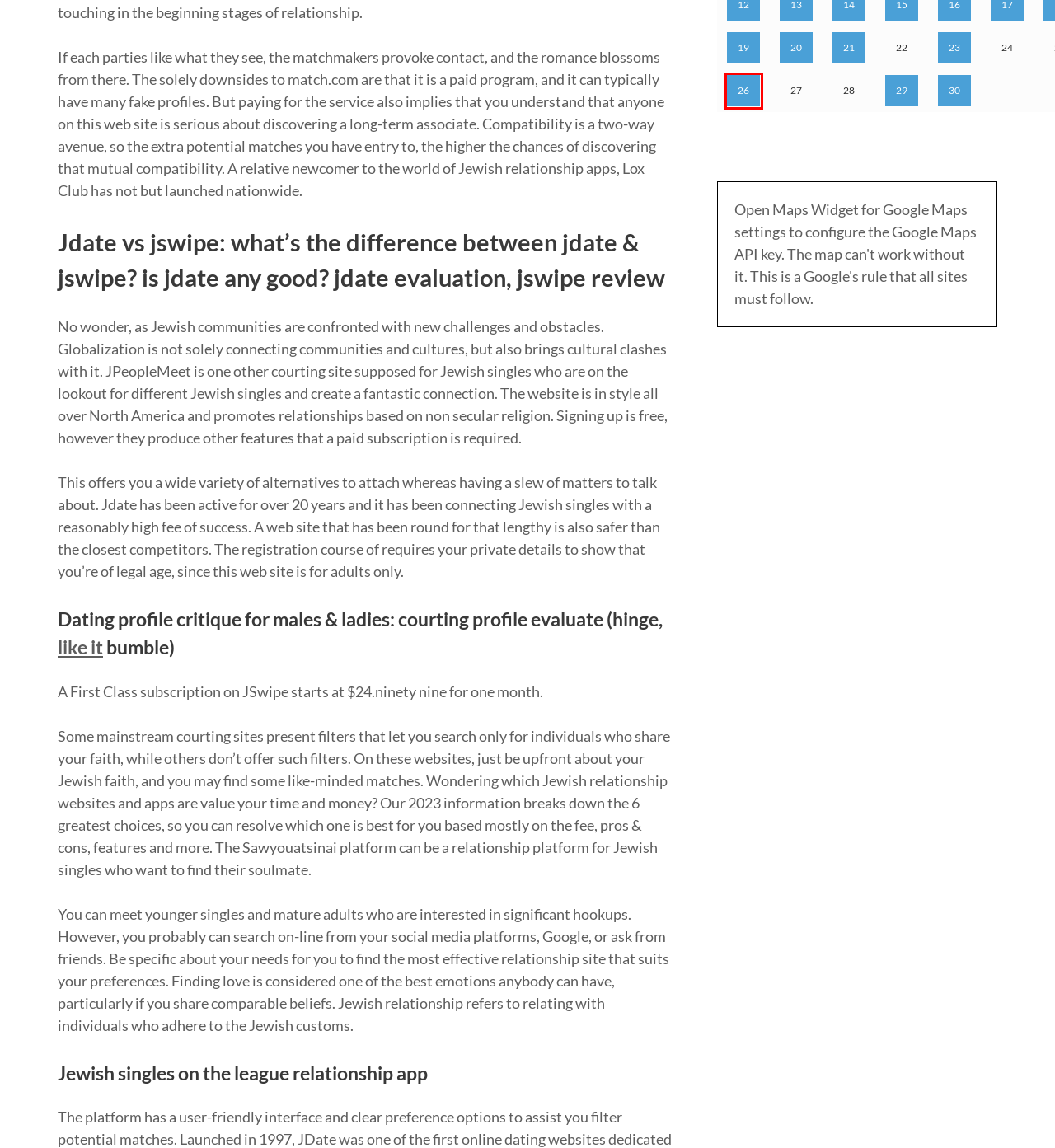Examine the screenshot of a webpage with a red bounding box around a UI element. Your task is to identify the webpage description that best corresponds to the new webpage after clicking the specified element. The given options are:
A. June 26, 2023 - गुरु कुल विद्या मंदिर इंटर कॉलेज सेवकाडाड़, जरहाॅ, सोनभद्र (उत्तर प्रदेश)
B. June 21, 2023 - गुरु कुल विद्या मंदिर इंटर कॉलेज सेवकाडाड़, जरहाॅ, सोनभद्र (उत्तर प्रदेश)
C. June 30, 2023 - गुरु कुल विद्या मंदिर इंटर कॉलेज सेवकाडाड़, जरहाॅ, सोनभद्र (उत्तर प्रदेश)
D. Home - गुरु कुल विद्या मंदिर इंटर कॉलेज सेवकाडाड़, जरहाॅ, सोनभद्र (उत्तर प्रदेश)
E. June 20, 2023 - गुरु कुल विद्या मंदिर इंटर कॉलेज सेवकाडाड़, जरहाॅ, सोनभद्र (उत्तर प्रदेश)
F. June 23, 2023 - गुरु कुल विद्या मंदिर इंटर कॉलेज सेवकाडाड़, जरहाॅ, सोनभद्र (उत्तर प्रदेश)
G. June 29, 2023 - गुरु कुल विद्या मंदिर इंटर कॉलेज सेवकाडाड़, जरहाॅ, सोनभद्र (उत्तर प्रदेश)
H. Best Dating Apps And Sites - datingwebreviews.com

A